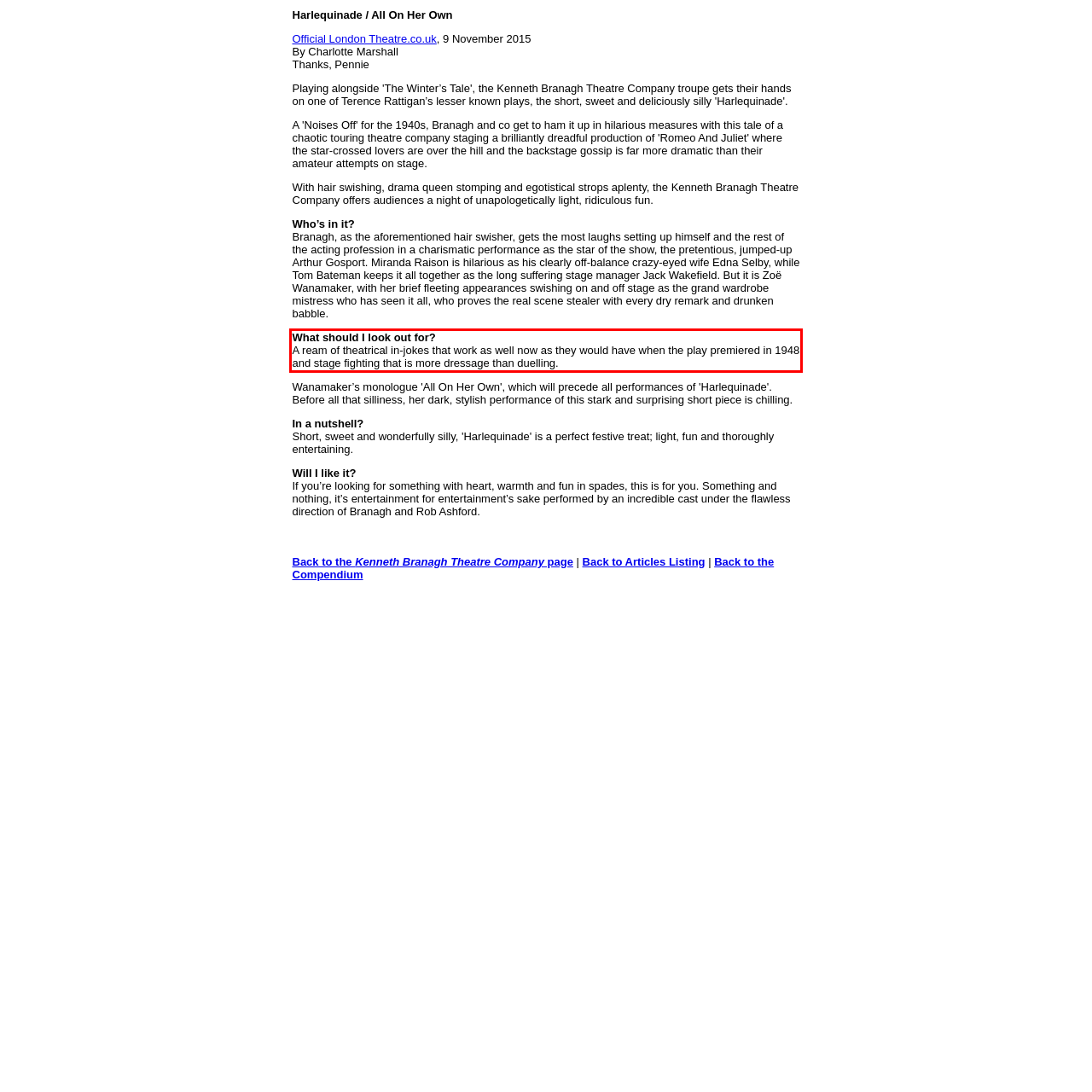Please use OCR to extract the text content from the red bounding box in the provided webpage screenshot.

What should I look out for? A ream of theatrical in-jokes that work as well now as they would have when the play premiered in 1948 and stage fighting that is more dressage than duelling.